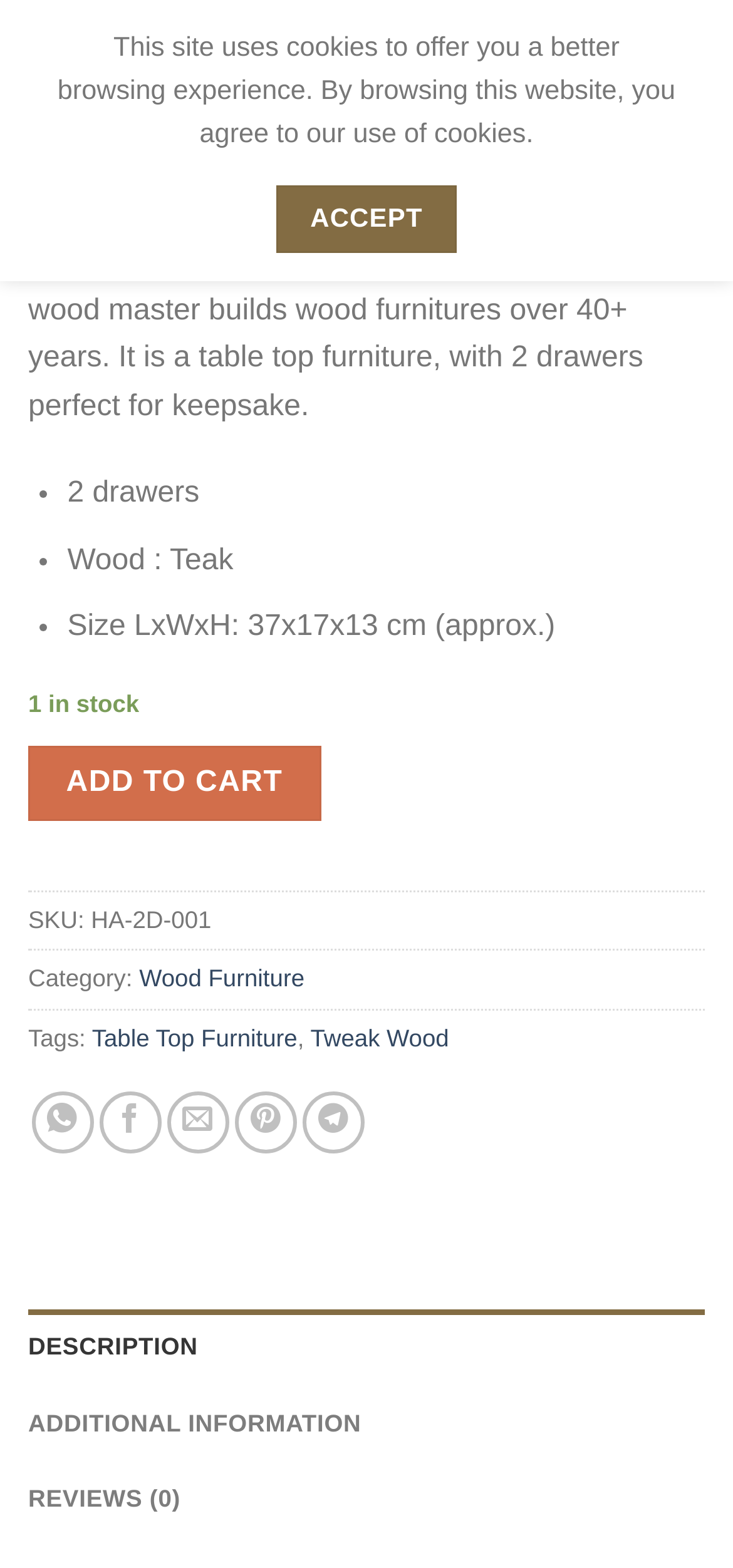Please determine the bounding box coordinates of the element to click in order to execute the following instruction: "Click the ADD TO CART button". The coordinates should be four float numbers between 0 and 1, specified as [left, top, right, bottom].

[0.038, 0.475, 0.437, 0.523]